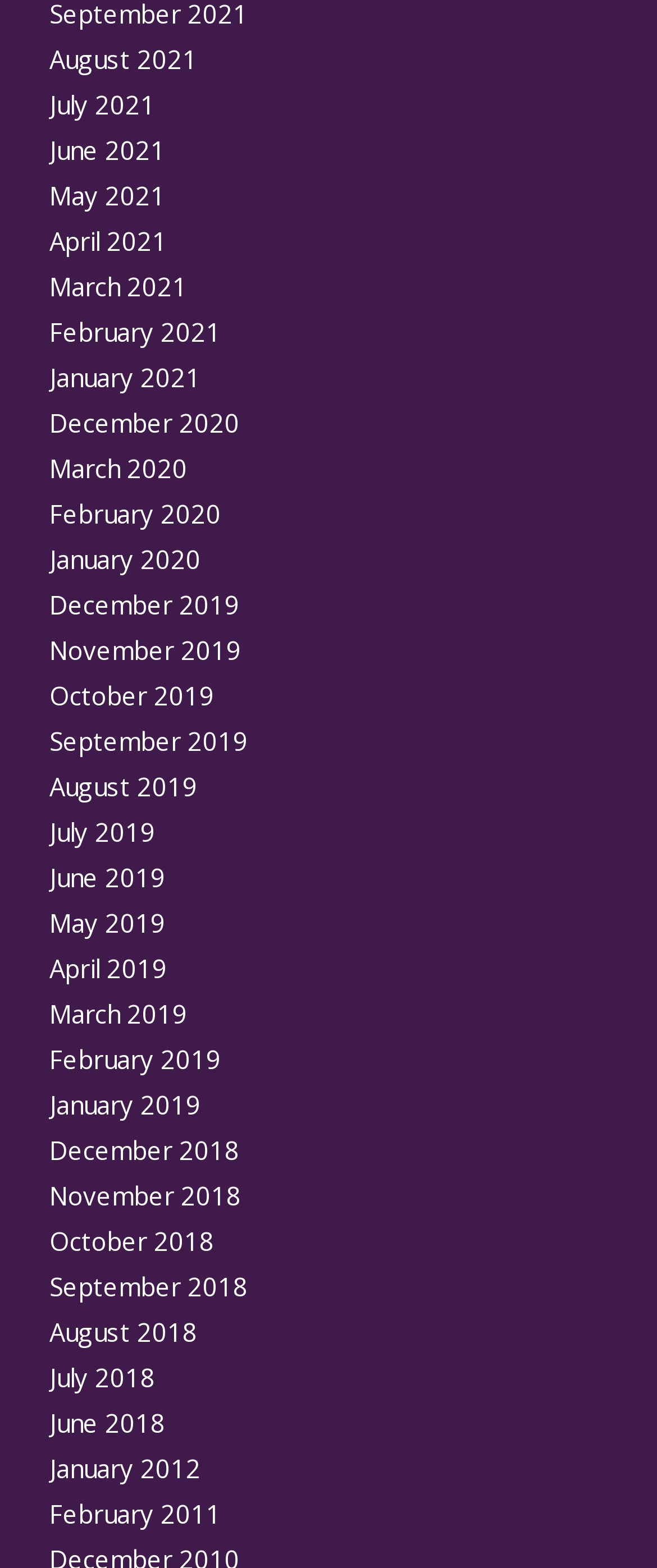Provide the bounding box coordinates for the area that should be clicked to complete the instruction: "Make a donation".

None